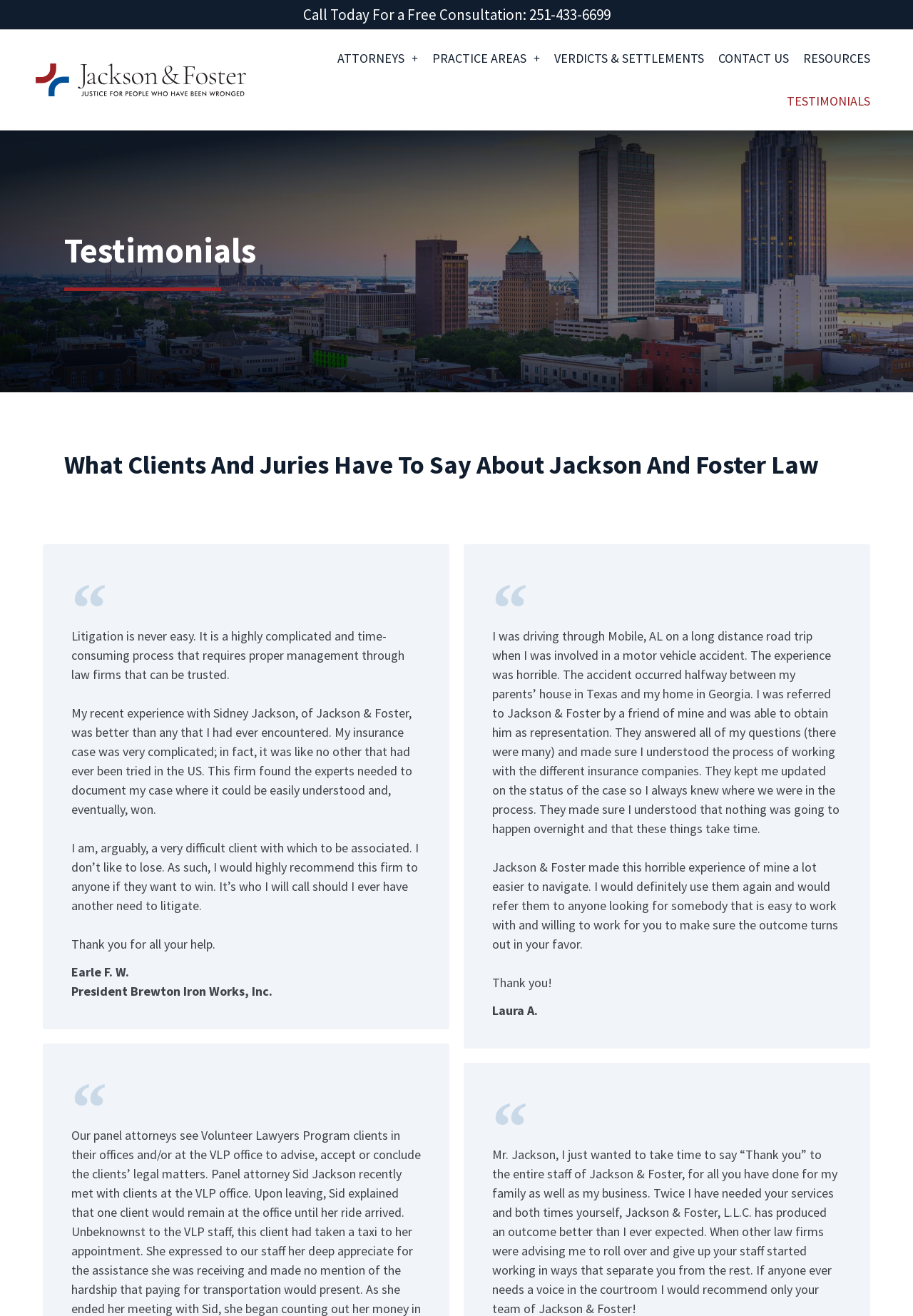Find the bounding box coordinates for the UI element whose description is: "Verdicts & Settlements". The coordinates should be four float numbers between 0 and 1, in the format [left, top, right, bottom].

[0.599, 0.028, 0.779, 0.061]